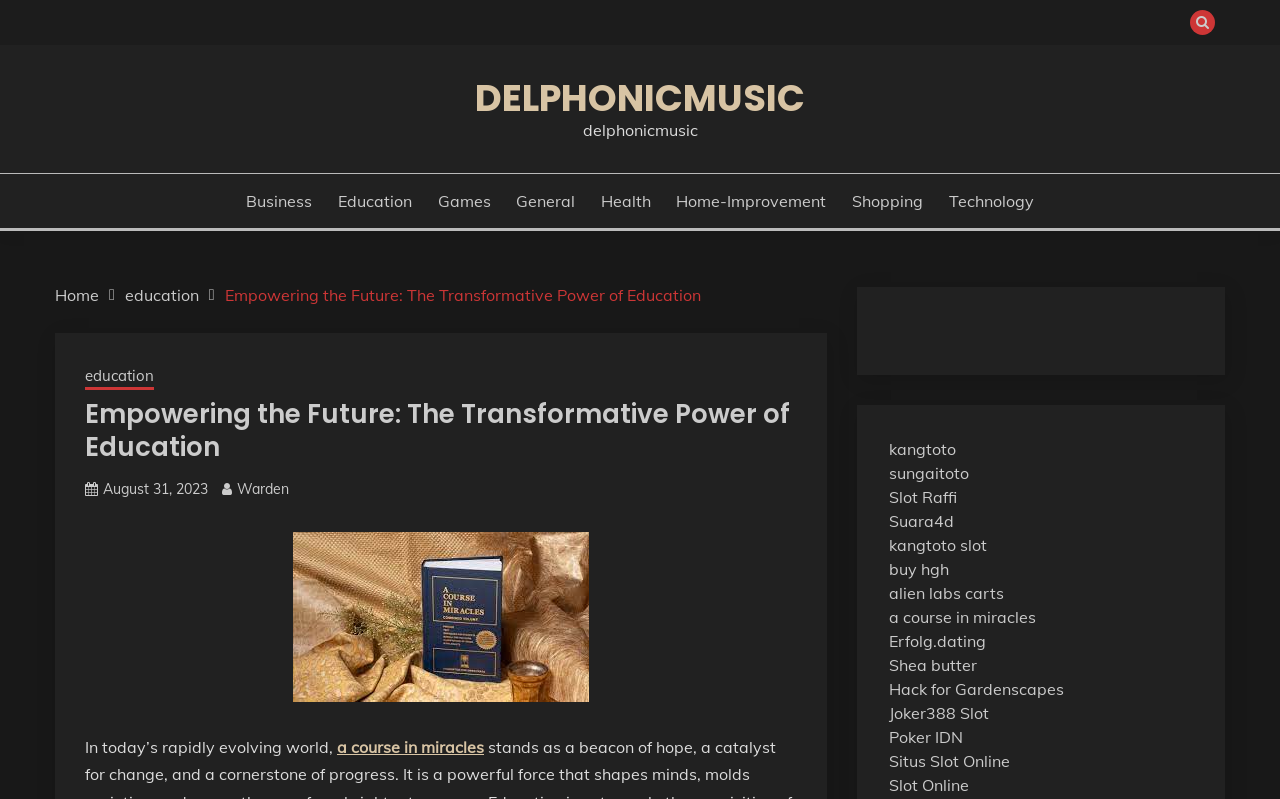Determine the bounding box coordinates of the target area to click to execute the following instruction: "Read about a course in miracles."

[0.263, 0.923, 0.378, 0.948]